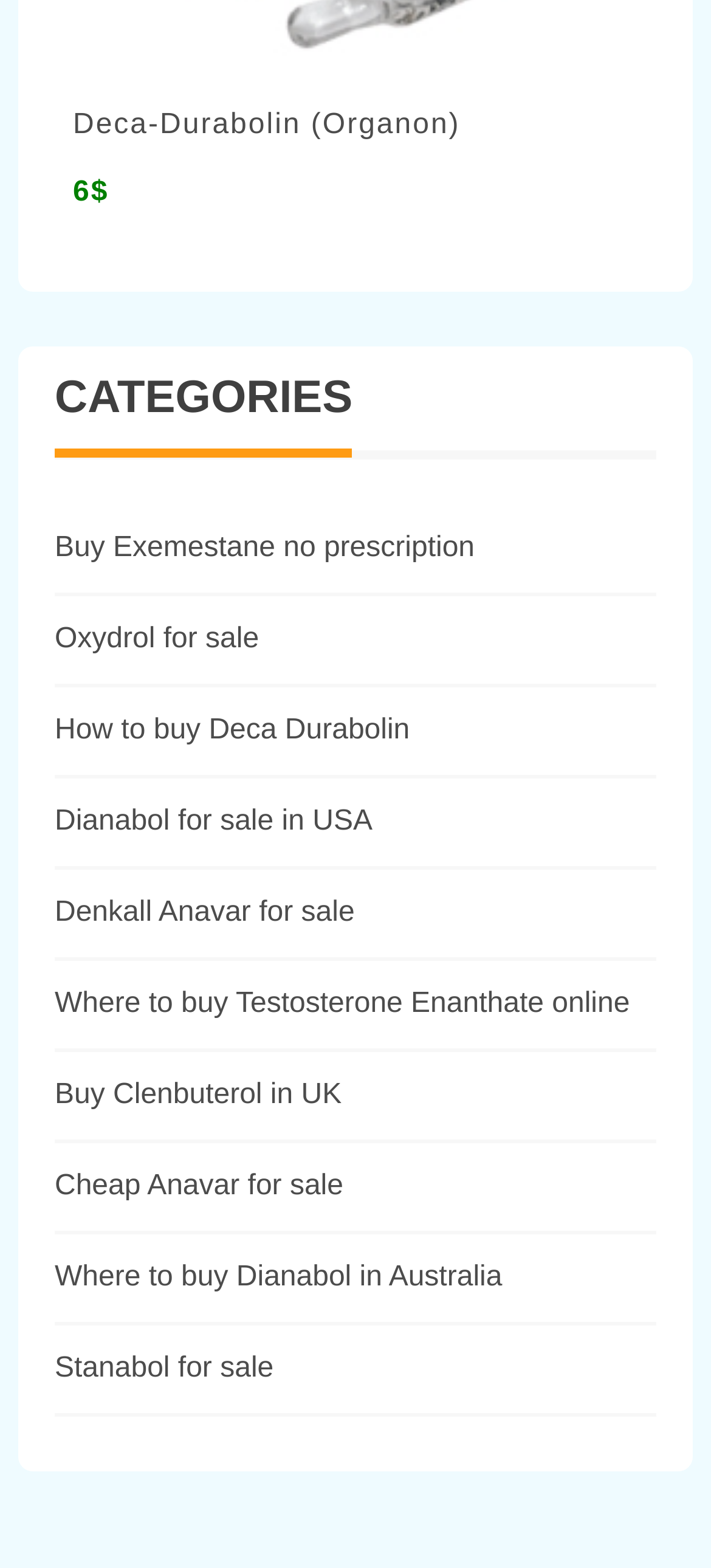Predict the bounding box of the UI element that fits this description: "Deca-Durabolin (Organon)".

[0.103, 0.07, 0.648, 0.09]